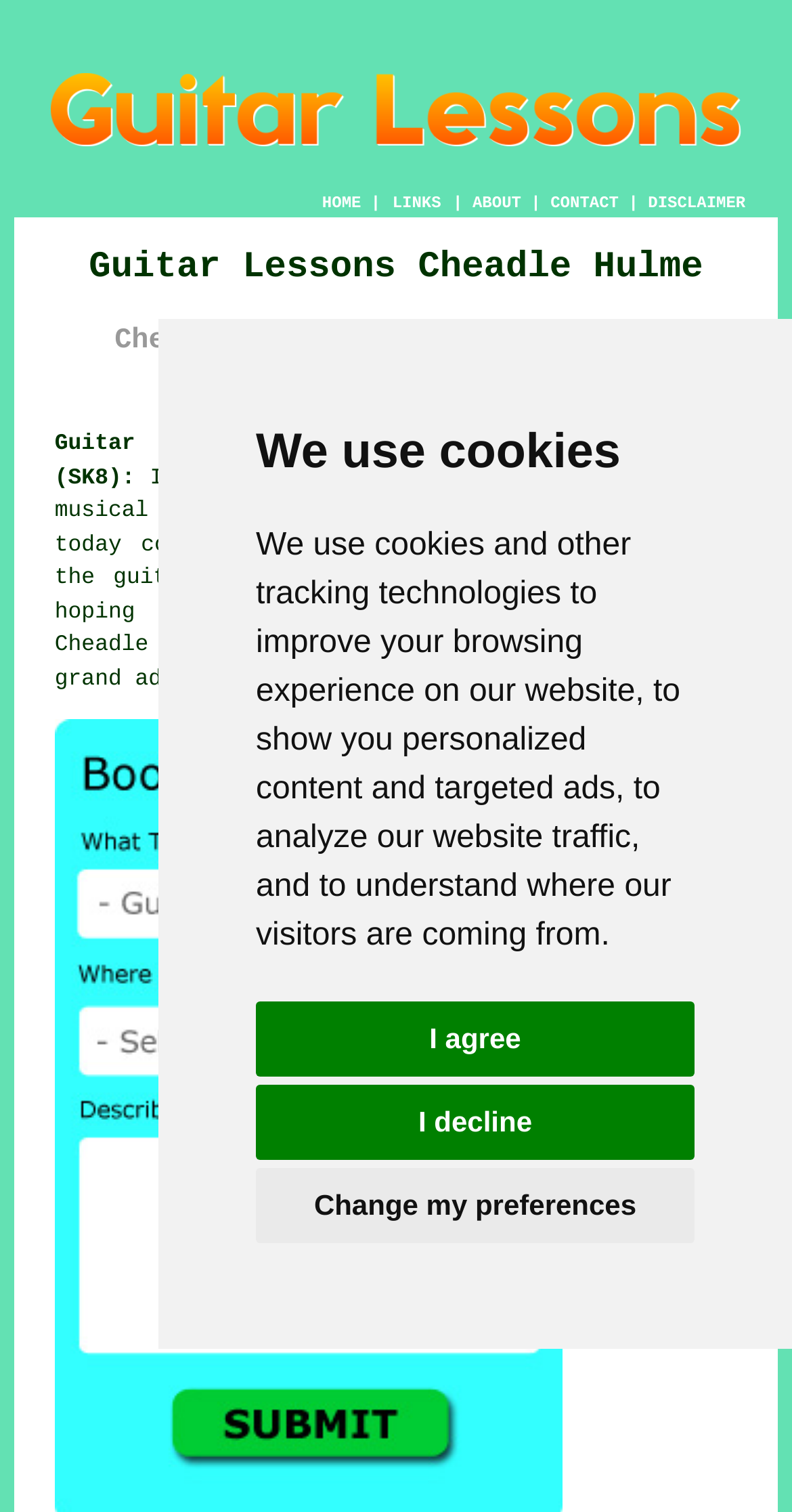What is the postcode of the guitar lessons location?
Please give a detailed answer to the question using the information shown in the image.

The postcode of the guitar lessons location can be found in the link 'Guitar Lessons Cheadle Hulme Greater Manchester (SK8):', which explicitly mentions the postcode SK8.